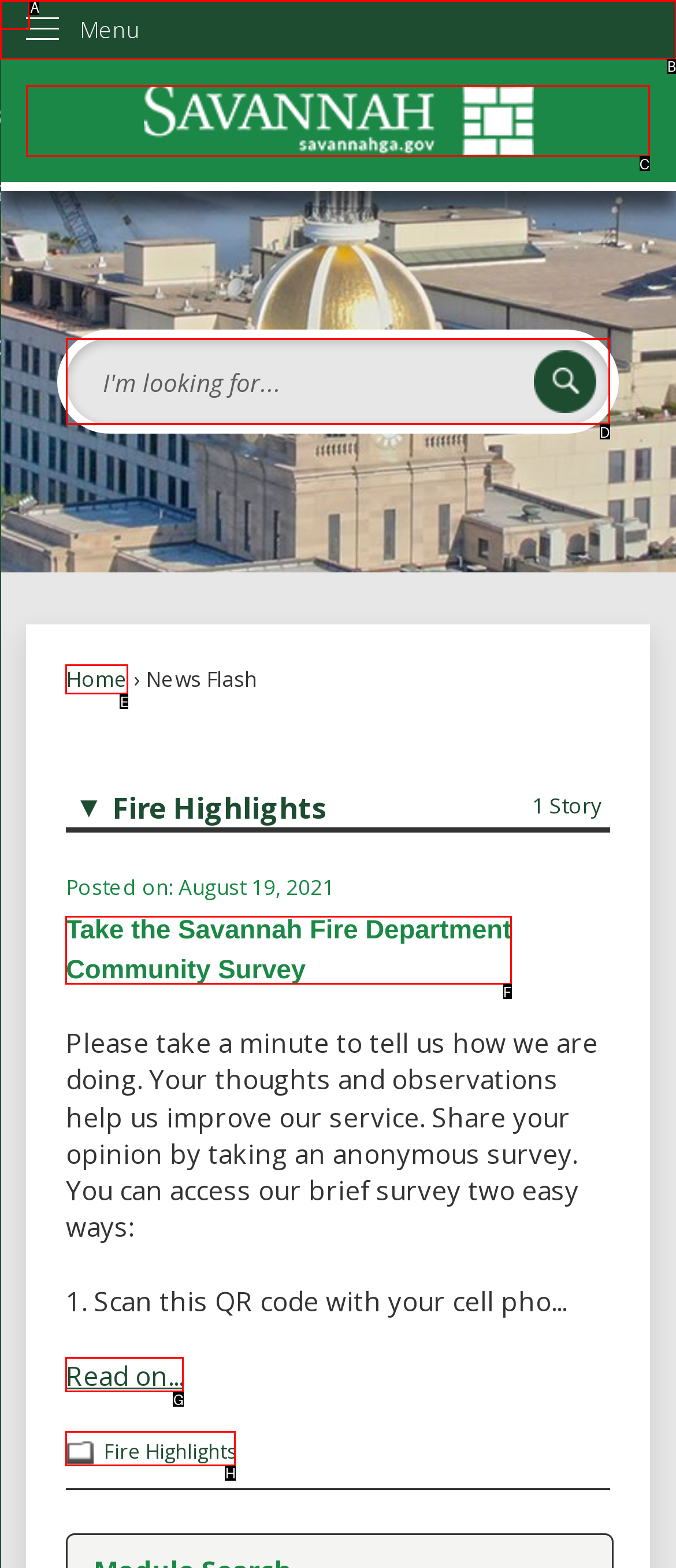Indicate which red-bounded element should be clicked to perform the task: Search for something Answer with the letter of the correct option.

D